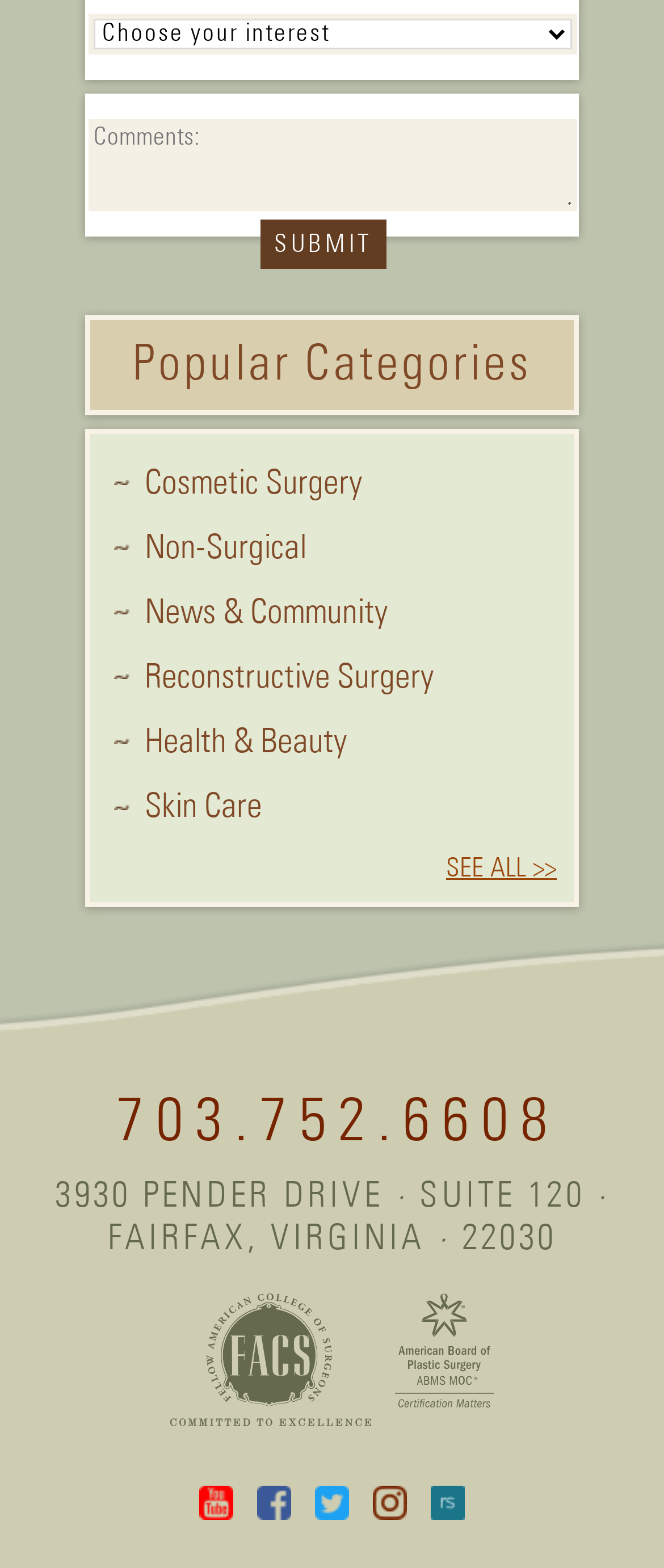Use one word or a short phrase to answer the question provided: 
What categories are listed on the webpage?

Popular categories